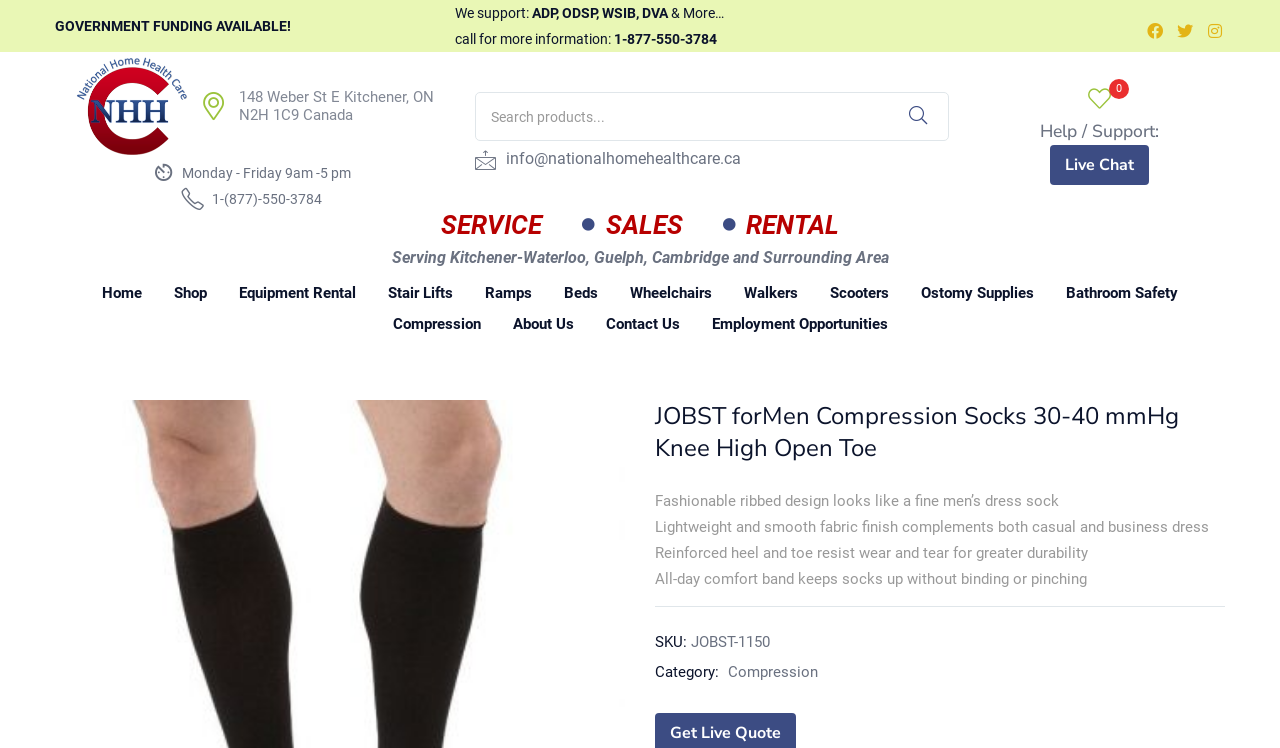Please identify the bounding box coordinates of the clickable region that I should interact with to perform the following instruction: "Go to Home page". The coordinates should be expressed as four float numbers between 0 and 1, i.e., [left, top, right, bottom].

[0.067, 0.371, 0.123, 0.413]